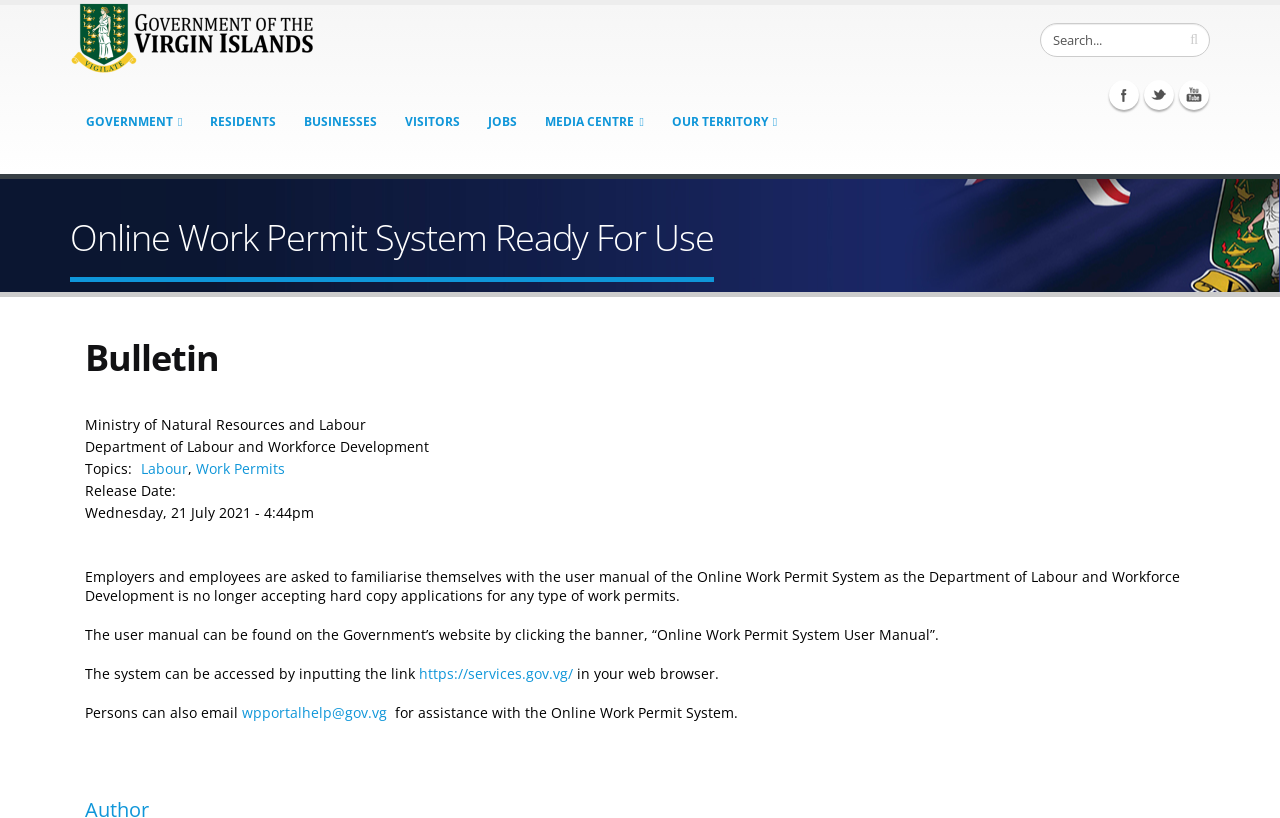Find the bounding box coordinates of the element's region that should be clicked in order to follow the given instruction: "Read the user manual". The coordinates should consist of four float numbers between 0 and 1, i.e., [left, top, right, bottom].

[0.066, 0.693, 0.922, 0.739]